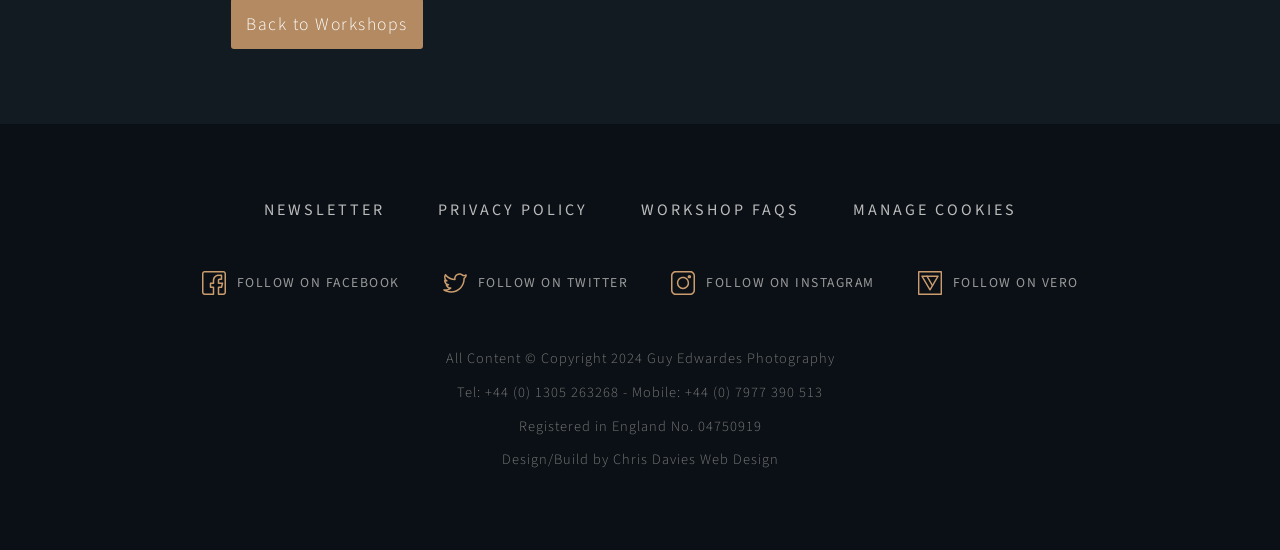What is the copyright year?
Examine the image closely and answer the question with as much detail as possible.

The copyright year can be found in the StaticText element 'All Content © Copyright 2024 Guy Edwardes Photography' which is located at the bottom of the webpage.